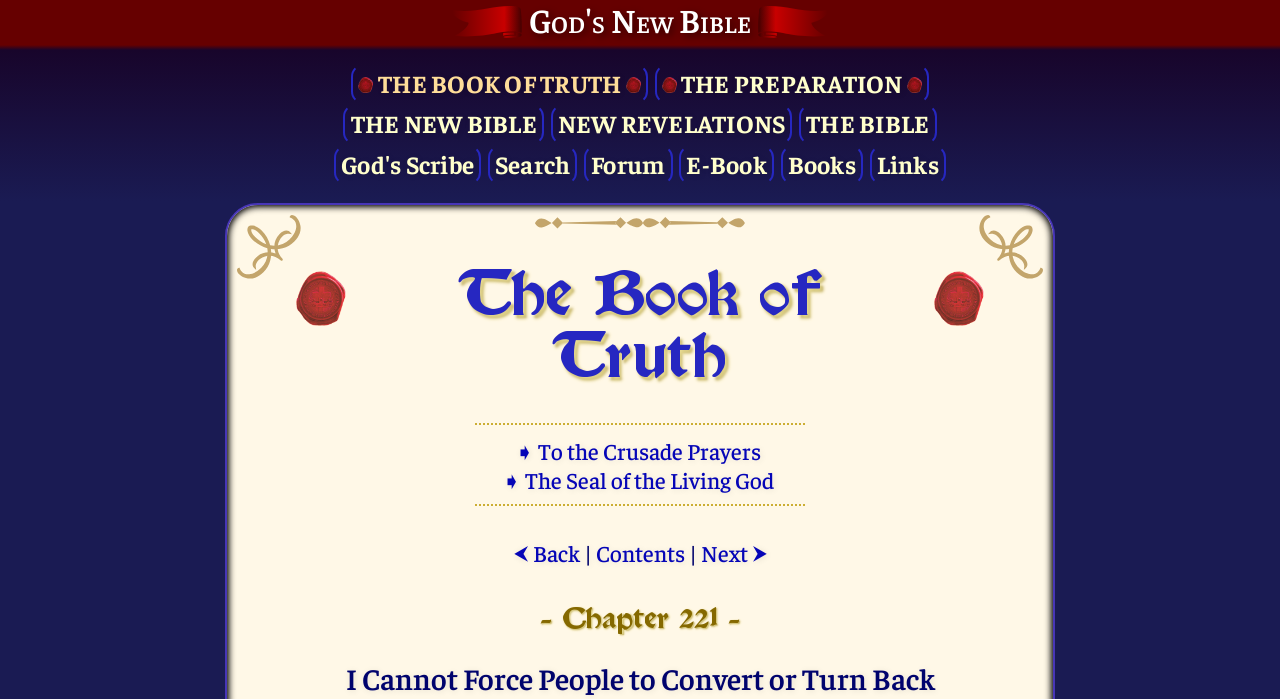Answer the question below using just one word or a short phrase: 
What is the chapter number of the current page?

221